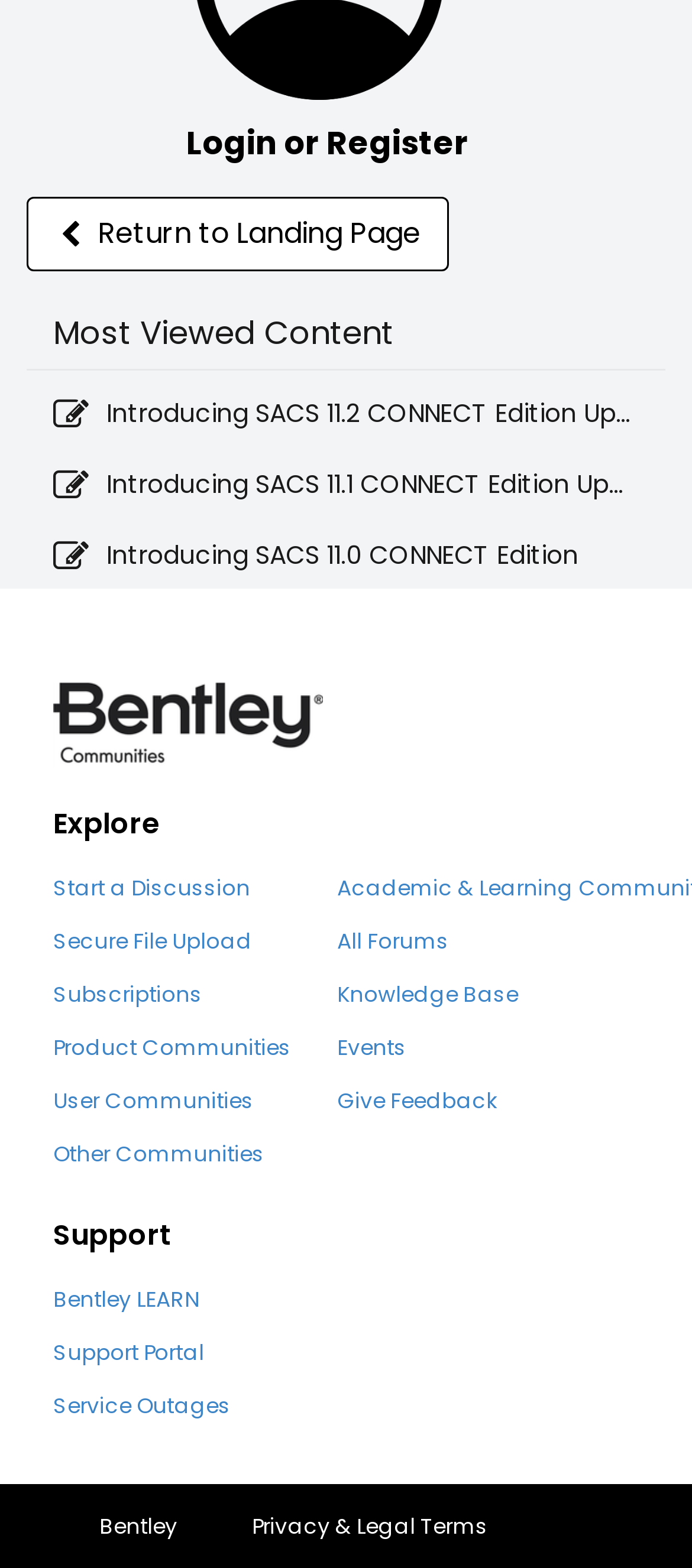Based on the element description Start a Discussion, identify the bounding box coordinates for the UI element. The coordinates should be in the format (top-left x, top-left y, bottom-right x, bottom-right y) and within the 0 to 1 range.

[0.077, 0.556, 0.362, 0.575]